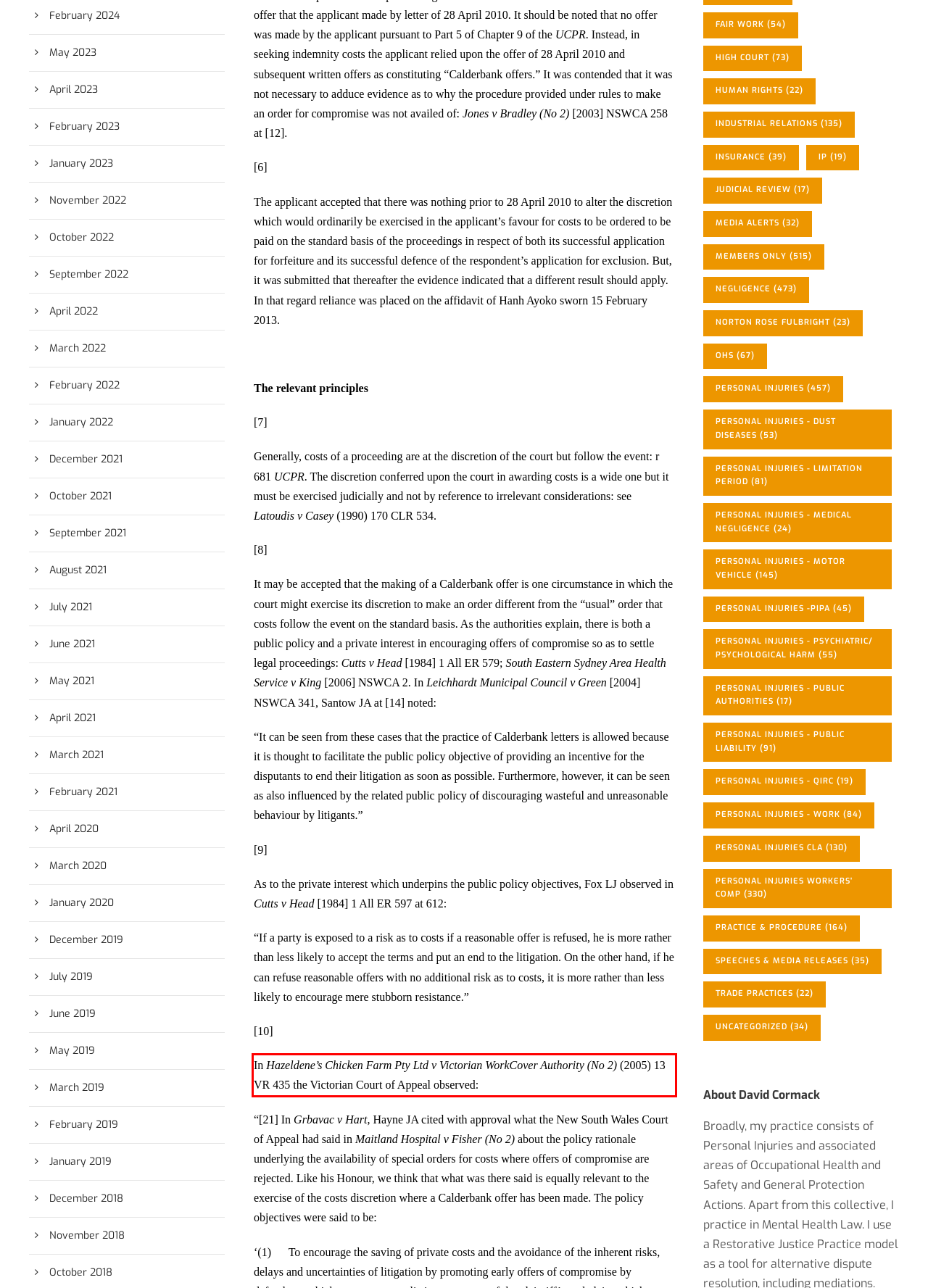You have a screenshot with a red rectangle around a UI element. Recognize and extract the text within this red bounding box using OCR.

In Hazeldene’s Chicken Farm Pty Ltd v Victorian WorkCover Authority (No 2) (2005) 13 VR 435 the Victorian Court of Appeal observed: